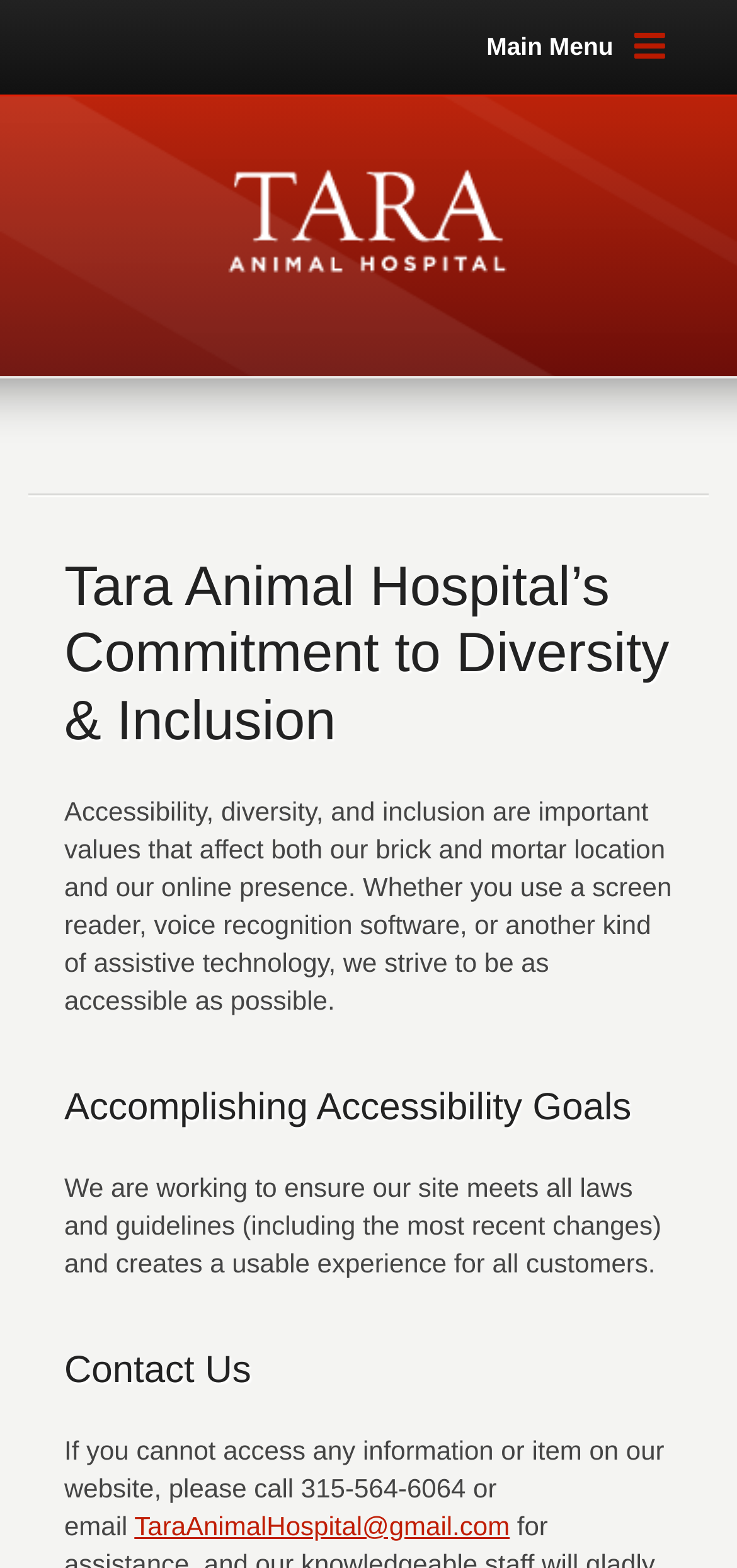Deliver a detailed narrative of the webpage's visual and textual elements.

The webpage is about the Accessibility Statement of Tara Animal Hospital. At the top, there is a main menu link on the left side, and a link to the hospital's homepage on the right side. Below the main menu link, the hospital's logo is displayed as an image.

The main content of the page is divided into three sections. The first section, "Tara Animal Hospital’s Commitment to Diversity & Inclusion", is a heading that spans almost the entire width of the page. Below this heading, there is a paragraph of text that explains the hospital's values and efforts to ensure accessibility for all users.

The second section, "Accomplishing Accessibility Goals", is another heading that is positioned below the first section. This section has a paragraph of text that describes the hospital's efforts to meet accessibility laws and guidelines and create a usable experience for all customers.

The third section, "Contact Us", is a heading that is positioned at the bottom of the page. Below this heading, there is a paragraph of text that provides contact information, including a phone number and an email address, which is a clickable link. The email address is positioned to the right of the phone number.